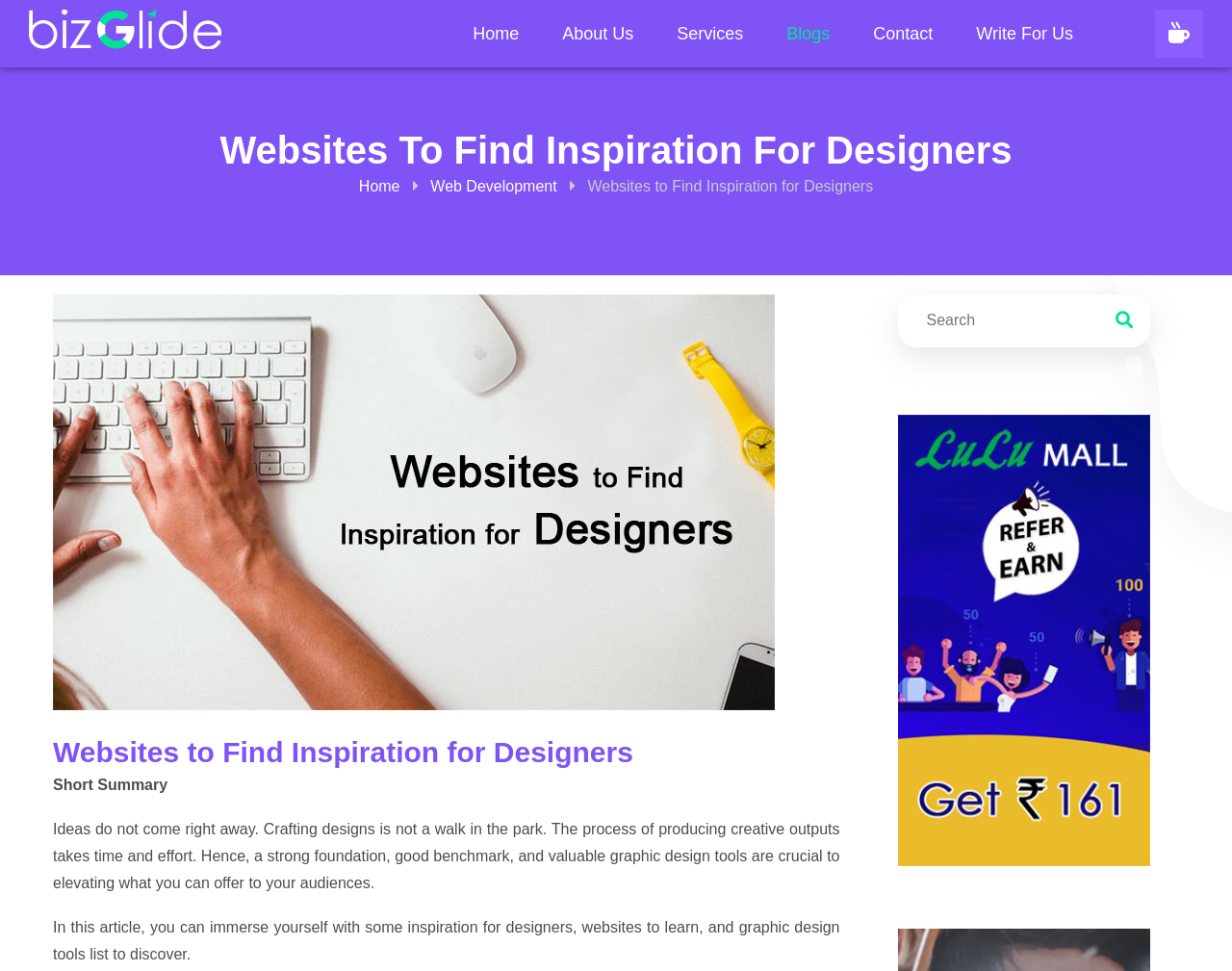Answer the following query with a single word or phrase:
What is the purpose of the search box?

To search the website